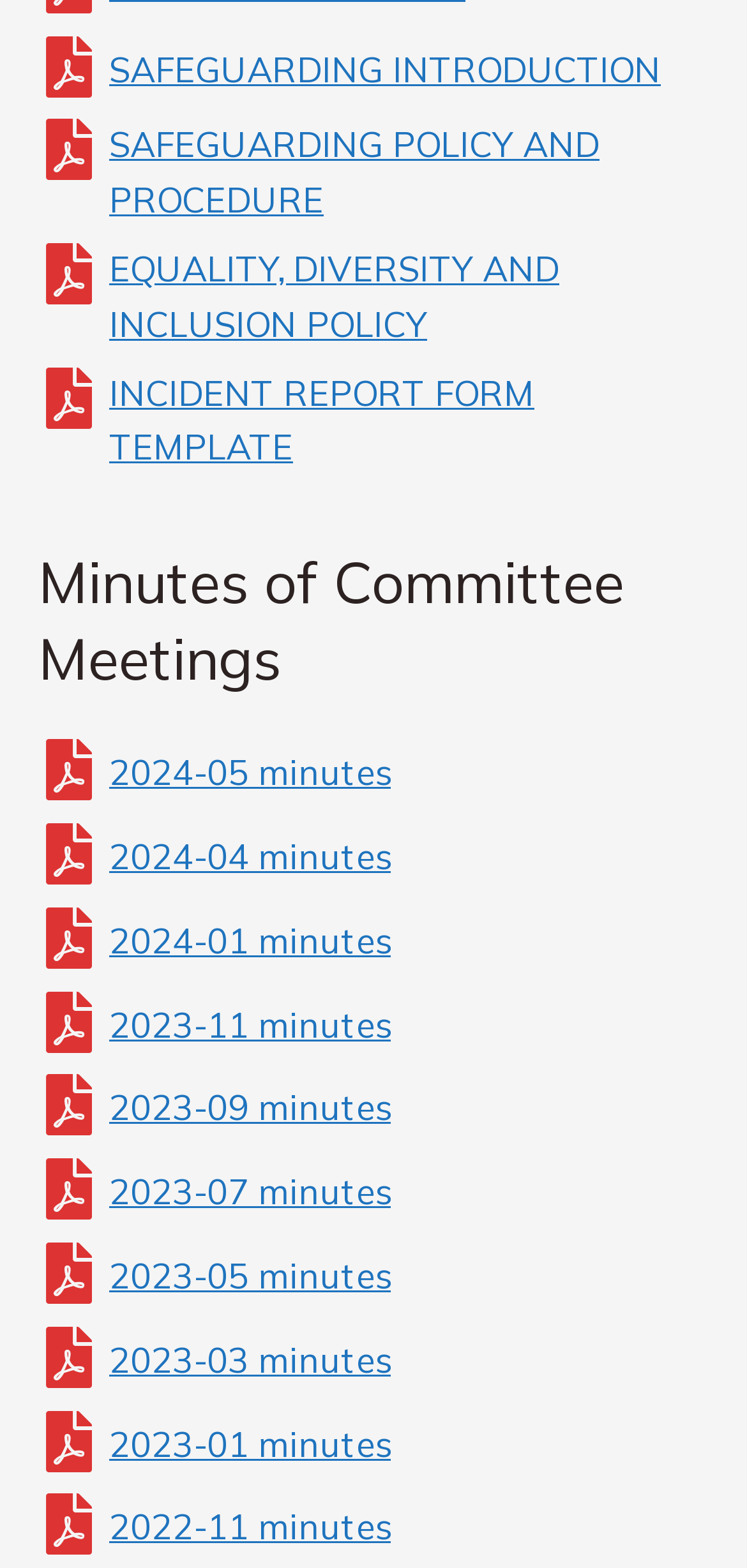Identify the bounding box coordinates of the specific part of the webpage to click to complete this instruction: "Access 2023-01 minutes".

[0.146, 0.907, 0.523, 0.935]